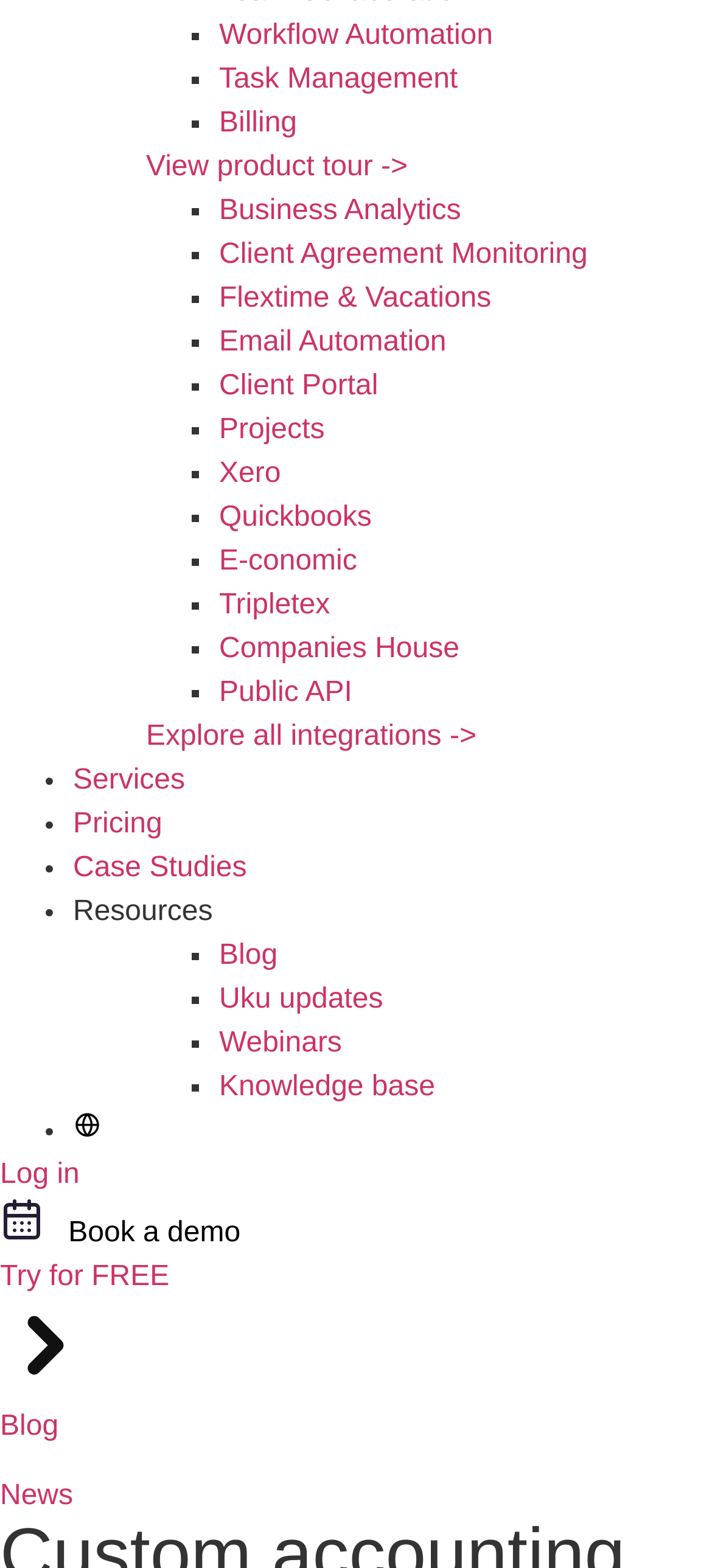Given the content of the image, can you provide a detailed answer to the question?
What is the last resource listed?

The last resource listed is 'Knowledge base' which is a link element located at the bottom of the webpage, indicated by the bounding box coordinates [0.308, 0.683, 0.611, 0.703].